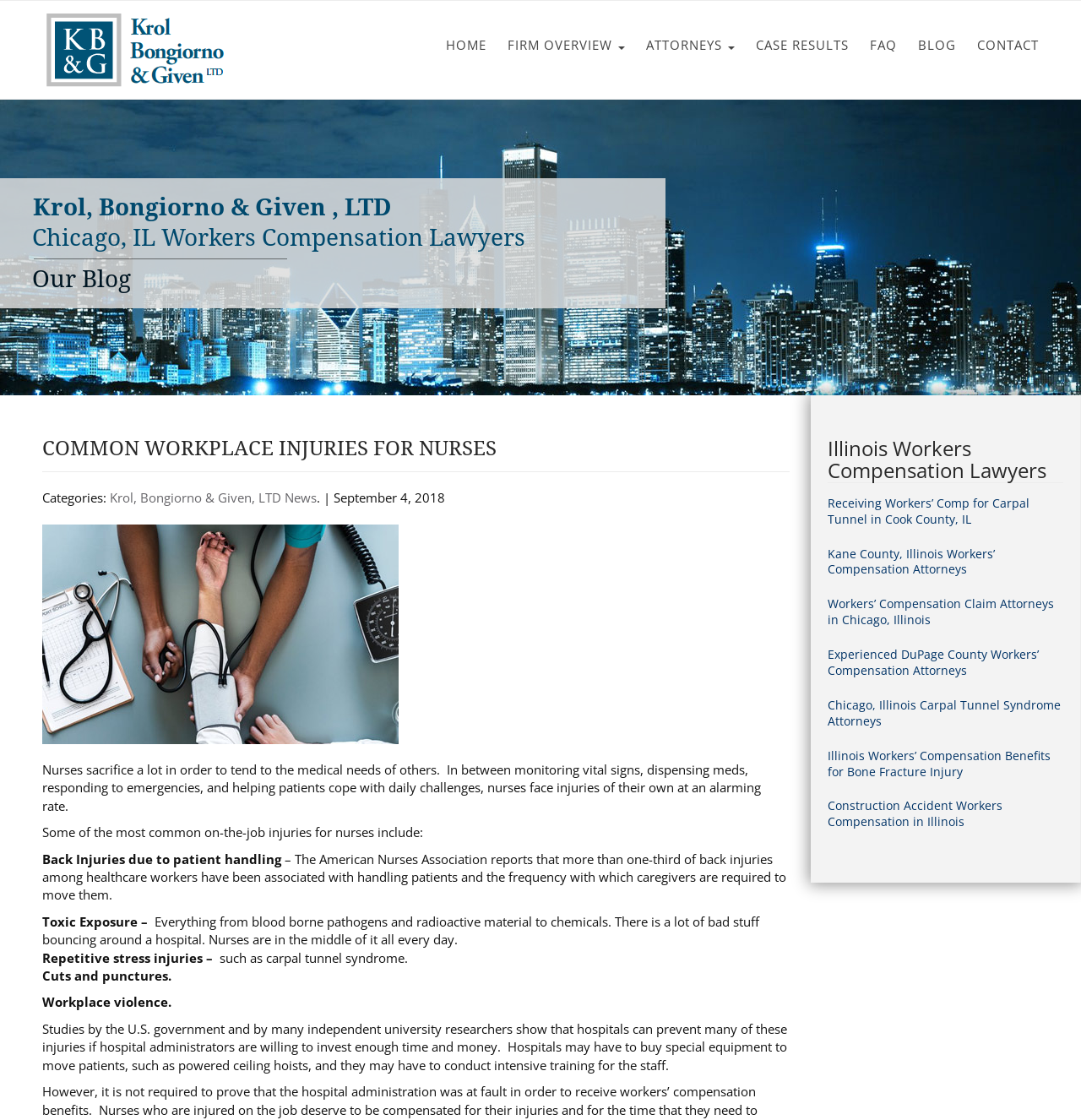Give a concise answer of one word or phrase to the question: 
What is one of the common on-the-job injuries for nurses?

Back Injuries